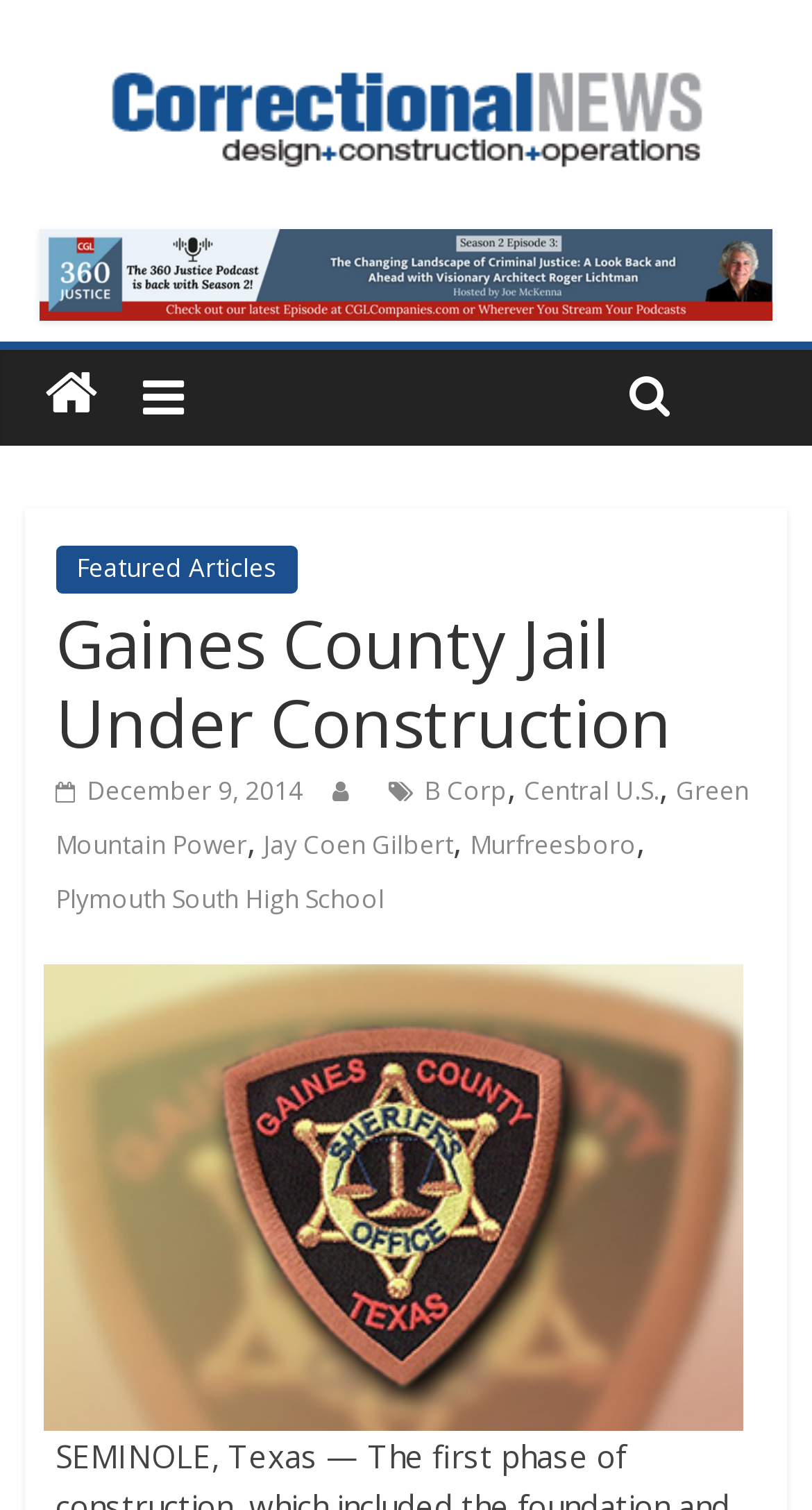Construct a comprehensive description capturing every detail on the webpage.

The webpage appears to be an article about the construction of a new jail in Seminole, Texas. At the top of the page, there is a logo and a link to "Correctional News" on the left side, with an image of the same name beside it. Below this, there is a horizontal section with a few links, including one with a search icon and another with a bell icon.

The main content of the page is divided into two sections. On the left side, there is a heading that reads "Gaines County Jail Under Construction" and a subheading with the date "December 9, 2014". Below this, there are several links to related articles or tags, including "B Corp", "Central U.S.", "Green Mountain Power", "Jay Coen Gilbert", "Murfreesboro", and "Plymouth South High School". These links are separated by commas.

On the right side of the page, there is a large image that takes up most of the space. The image appears to be related to the construction of the jail, but its exact content is not specified.

There are a total of 7 links to other articles or websites on the page, as well as 2 images. The layout of the page is organized, with clear headings and concise text.